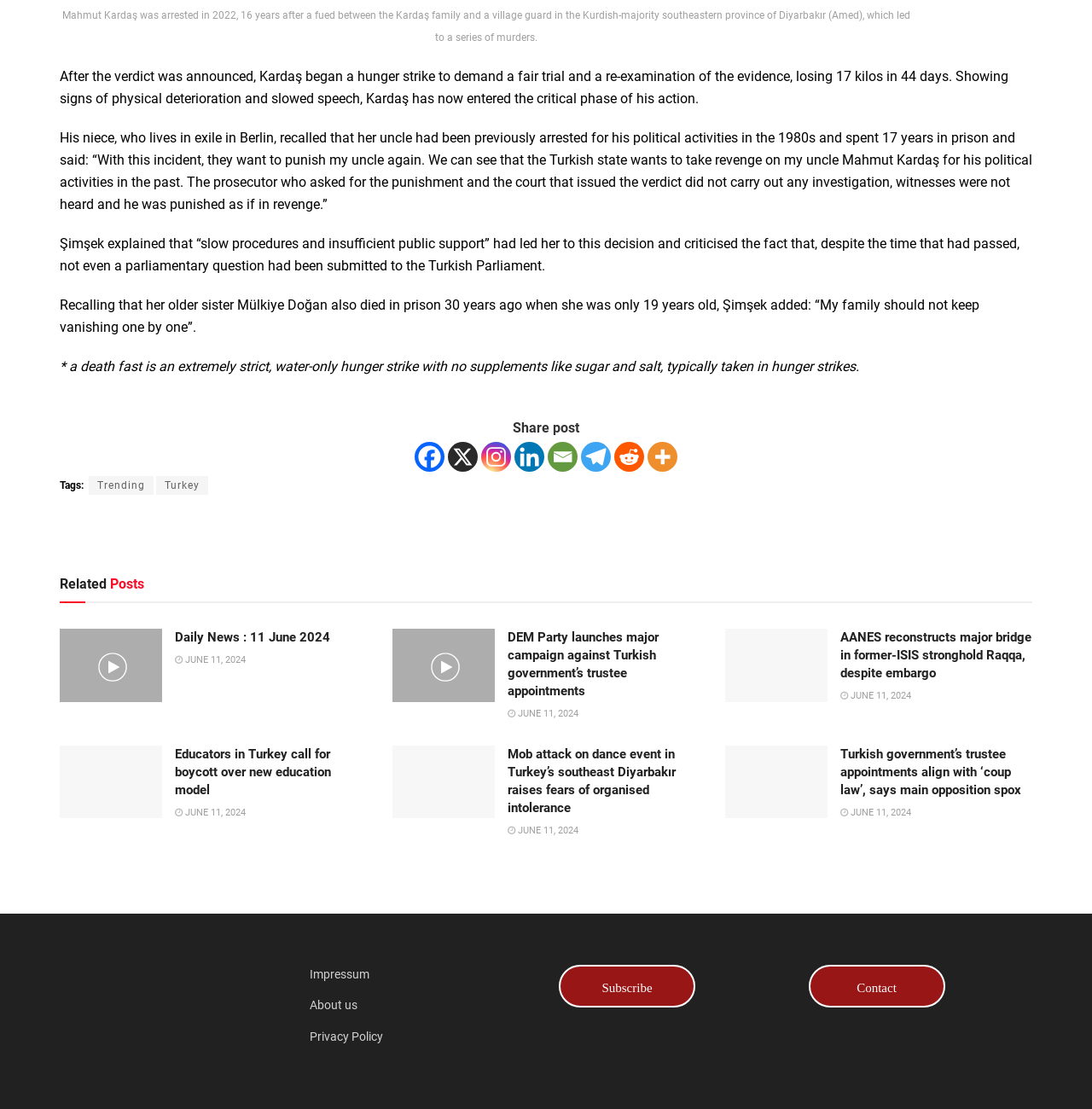Identify the bounding box coordinates of the clickable region required to complete the instruction: "Subscribe". The coordinates should be given as four float numbers within the range of 0 and 1, i.e., [left, top, right, bottom].

[0.512, 0.87, 0.637, 0.908]